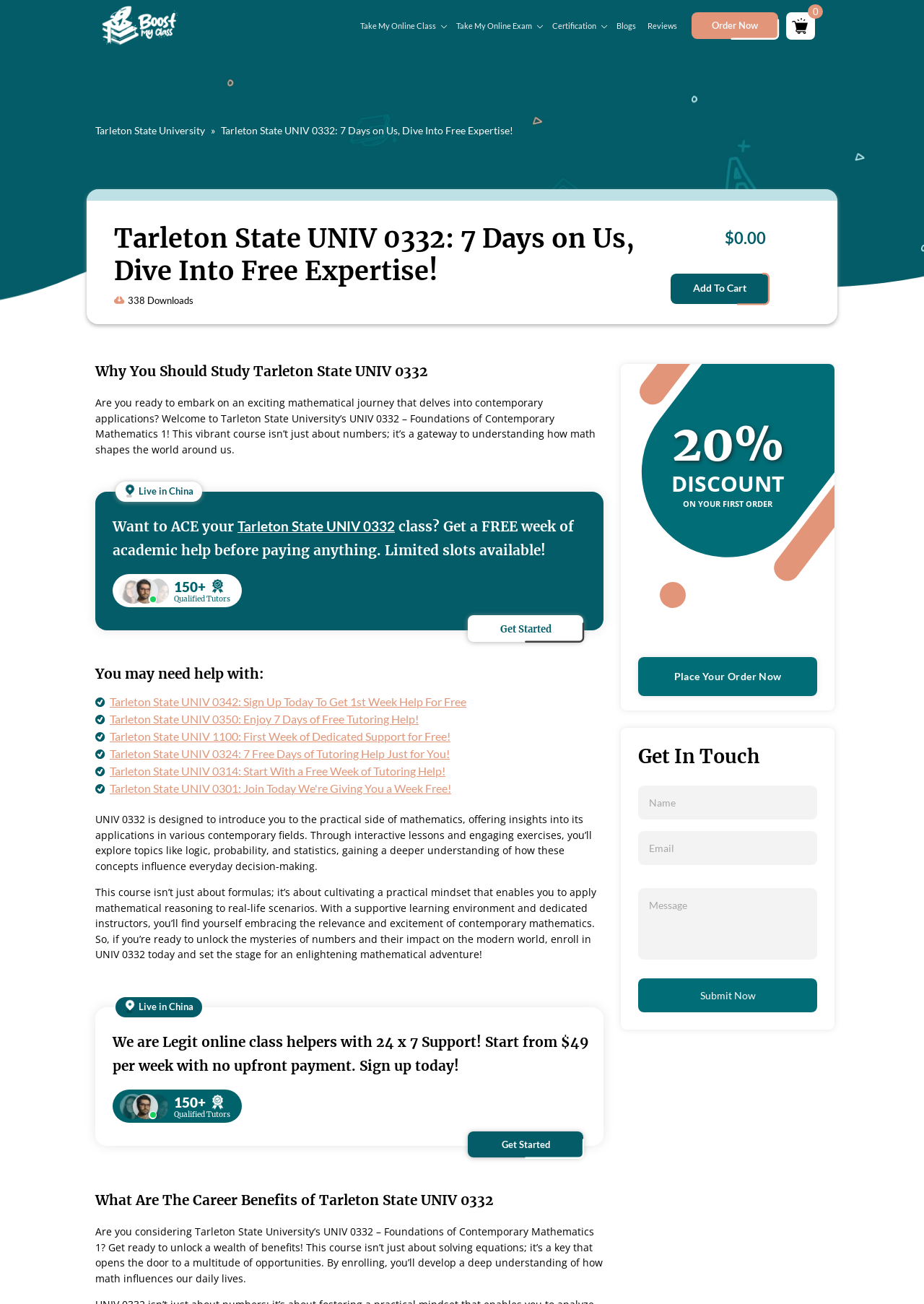Could you find the bounding box coordinates of the clickable area to complete this instruction: "Click on 'Reviews'"?

[0.868, 0.015, 0.923, 0.035]